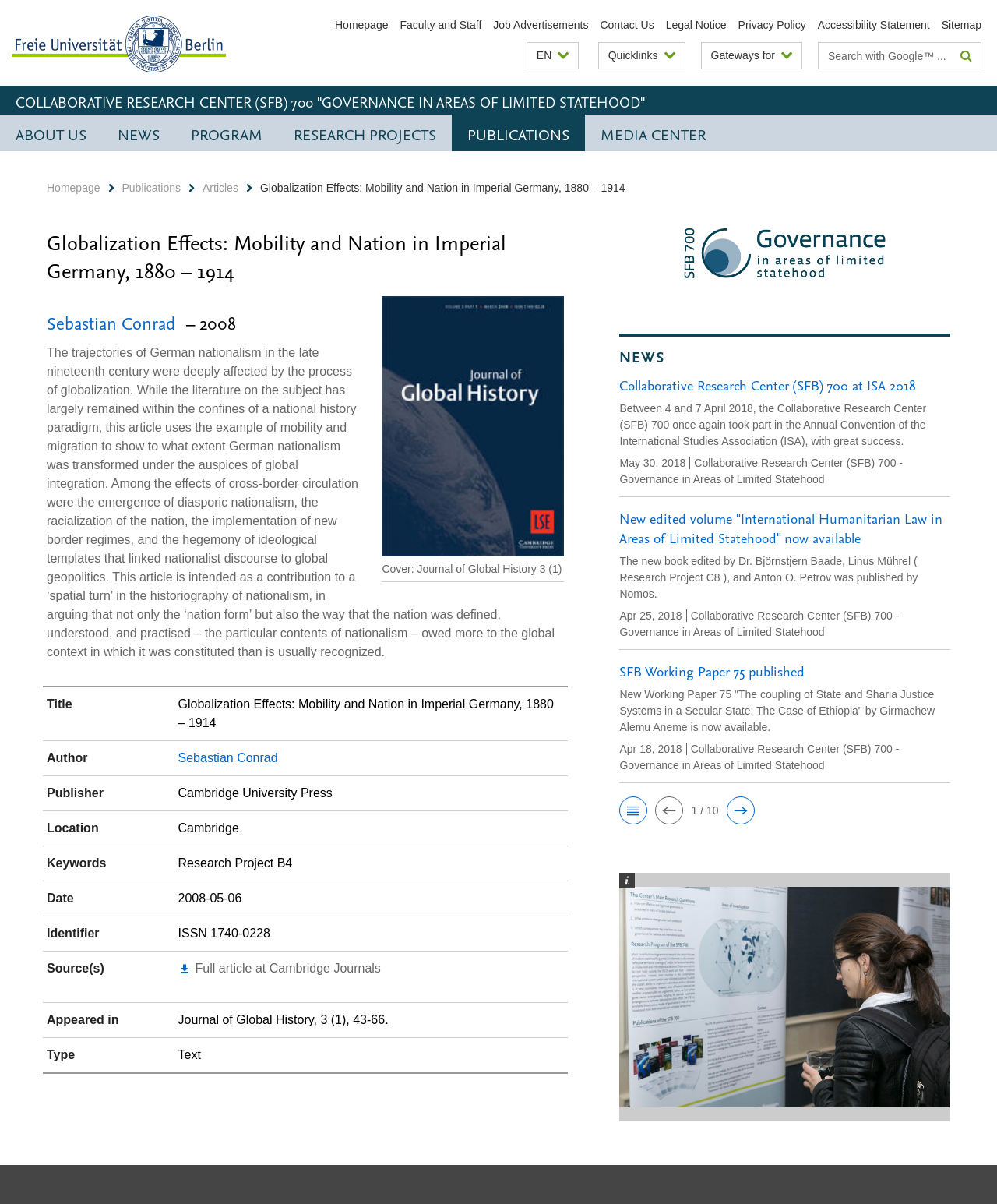Find the bounding box coordinates of the area that needs to be clicked in order to achieve the following instruction: "Go to the homepage". The coordinates should be specified as four float numbers between 0 and 1, i.e., [left, top, right, bottom].

[0.336, 0.016, 0.389, 0.026]